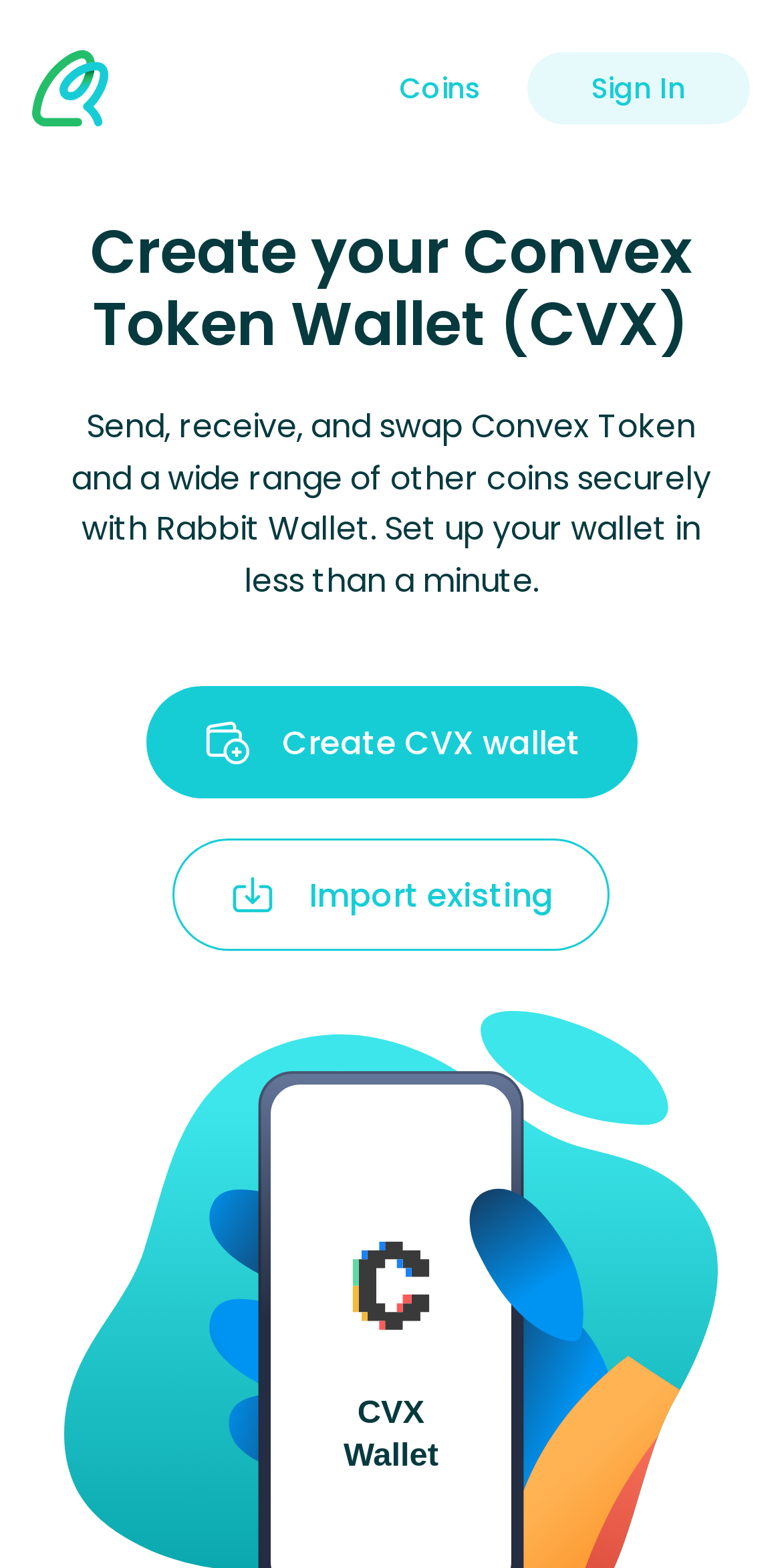Give a one-word or short phrase answer to the question: 
How many ways are there to set up a Convex Token Wallet?

2